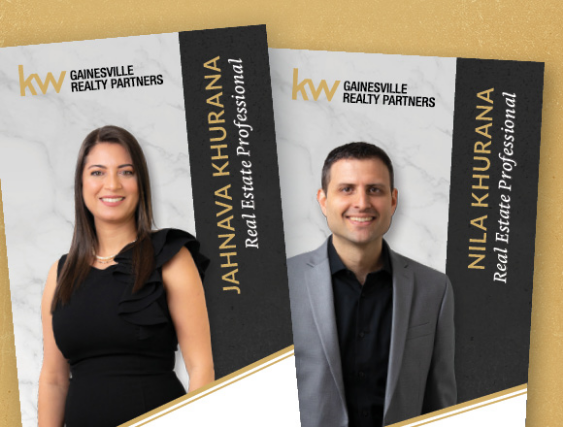What is the name of the real estate company? Examine the screenshot and reply using just one word or a brief phrase.

Gainesville Realty Partners